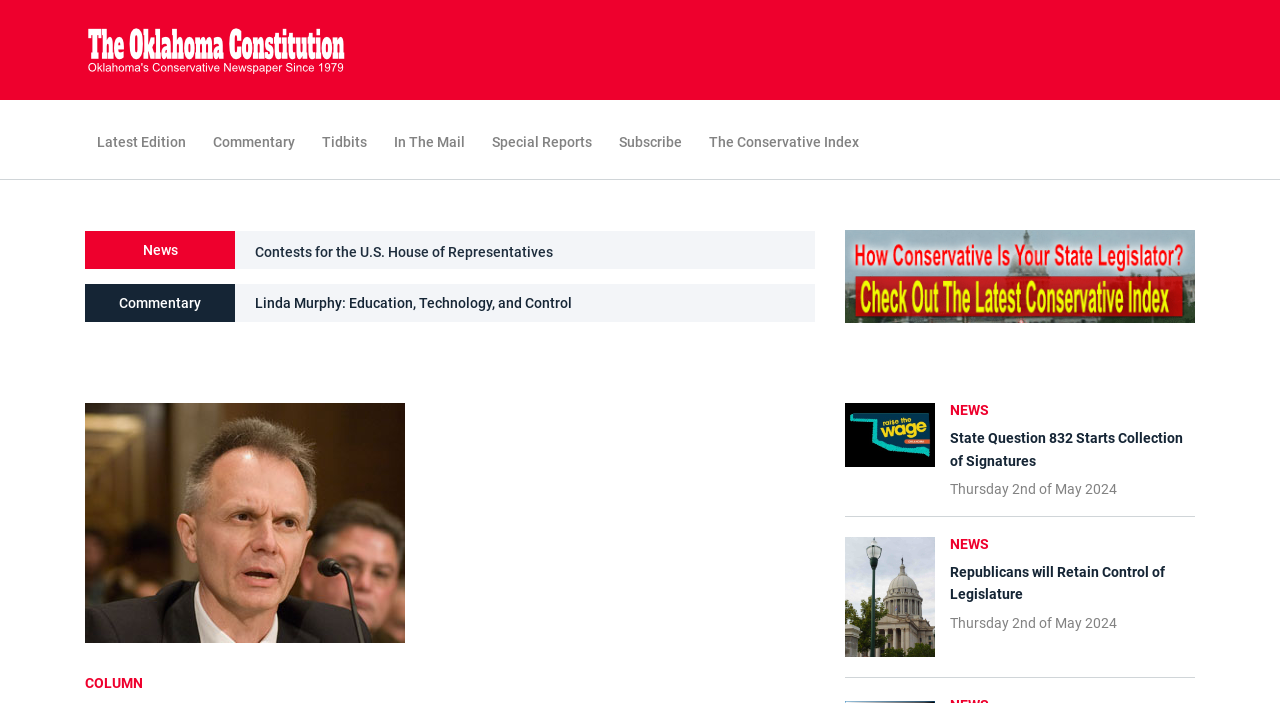Analyze the image and deliver a detailed answer to the question: What are the main categories of articles?

The main categories of articles can be found in the top navigation bar, where there are links to 'News', 'Commentary', 'Tidbits', 'In The Mail', and 'Special Reports'.